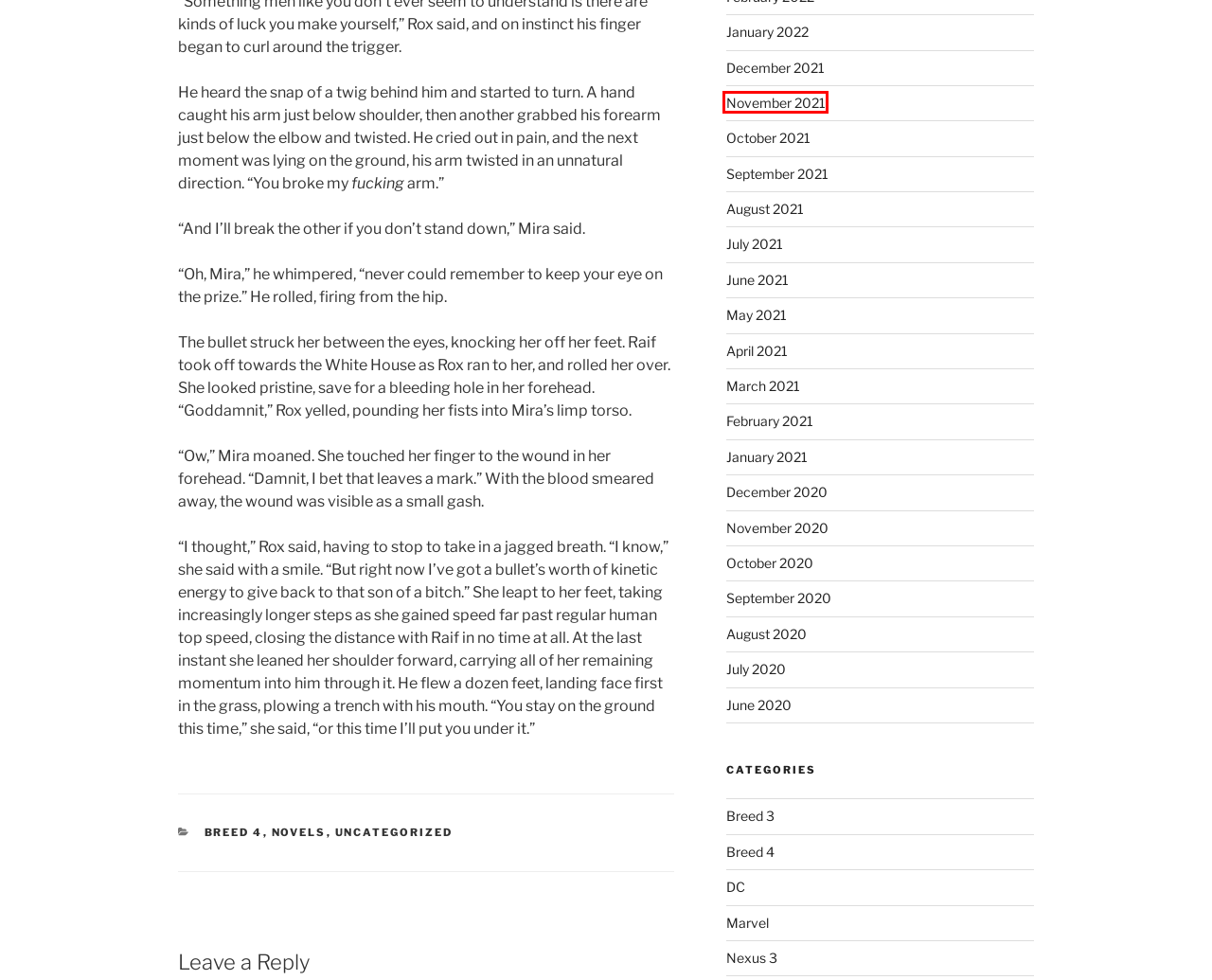Examine the screenshot of a webpage with a red bounding box around a specific UI element. Identify which webpage description best matches the new webpage that appears after clicking the element in the red bounding box. Here are the candidates:
A. December 2020
B. August 2021
C. September 2020
D. Marvel
E. November 2020
F. Uncategorized
G. November 2021
H. January 2021

G